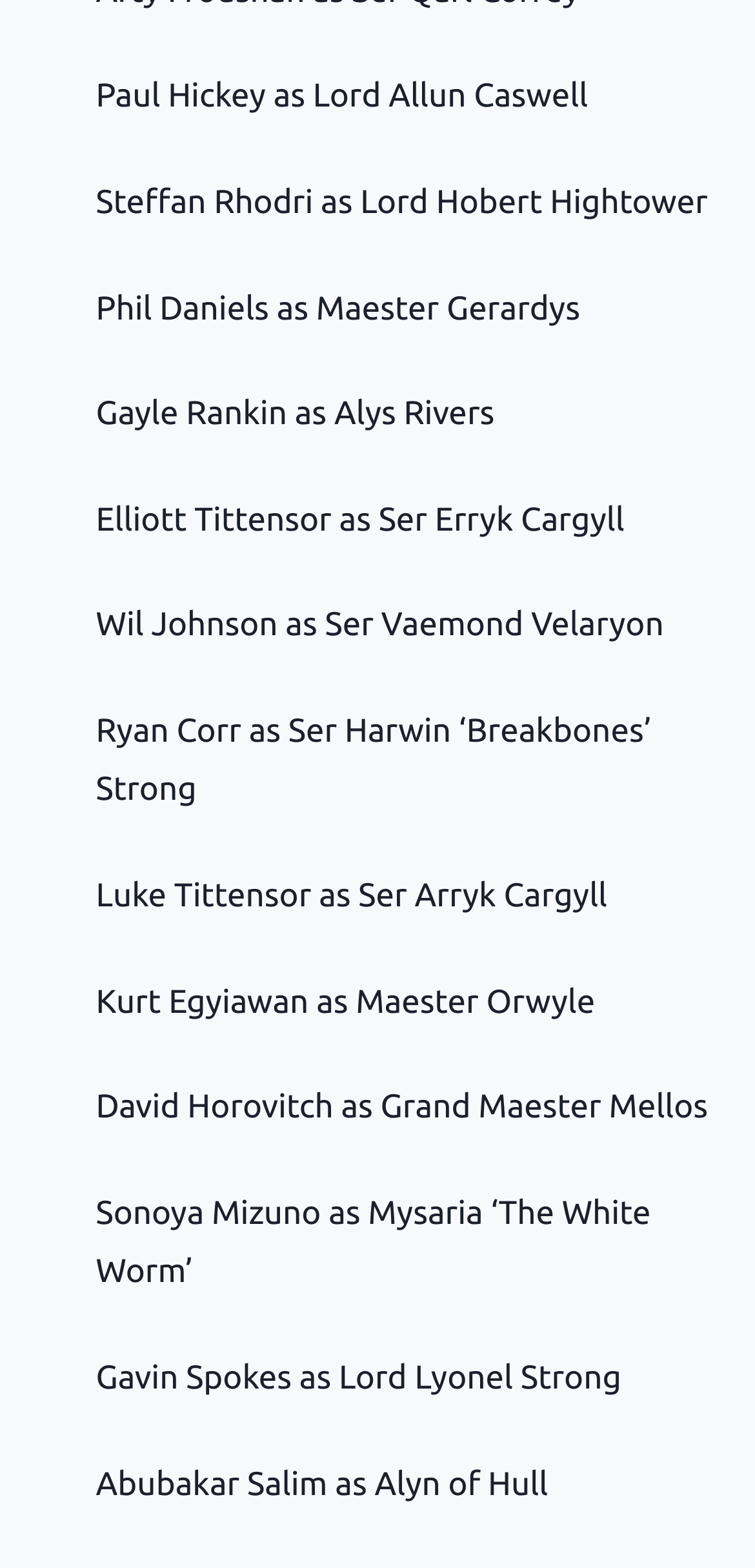Show the bounding box coordinates of the region that should be clicked to follow the instruction: "Learn about Elliott Tittensor as Ser Erryk Cargyll."

[0.127, 0.32, 0.827, 0.343]